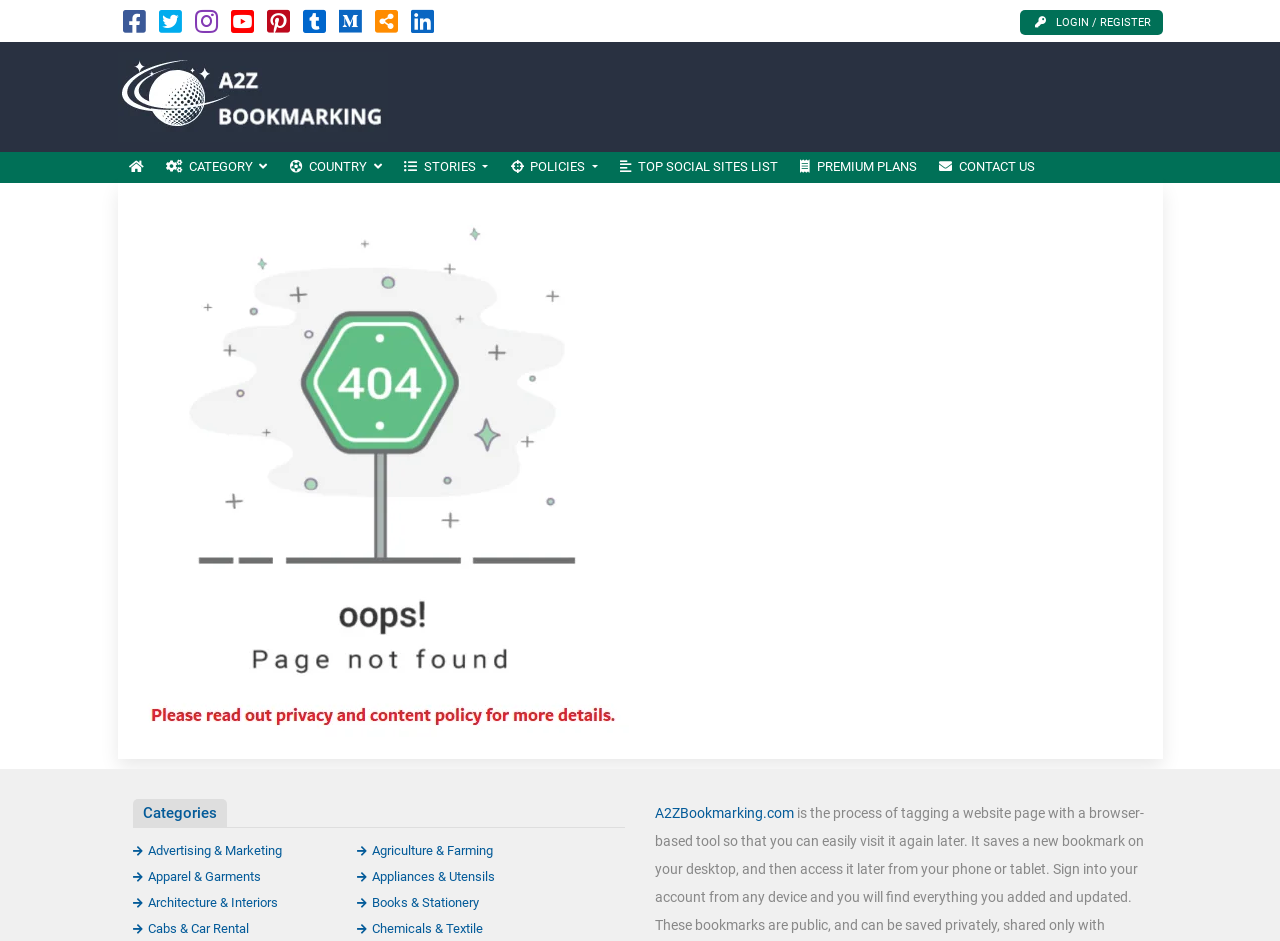Determine the bounding box coordinates for the area that needs to be clicked to fulfill this task: "Click on the CONTACT US link". The coordinates must be given as four float numbers between 0 and 1, i.e., [left, top, right, bottom].

[0.725, 0.162, 0.817, 0.194]